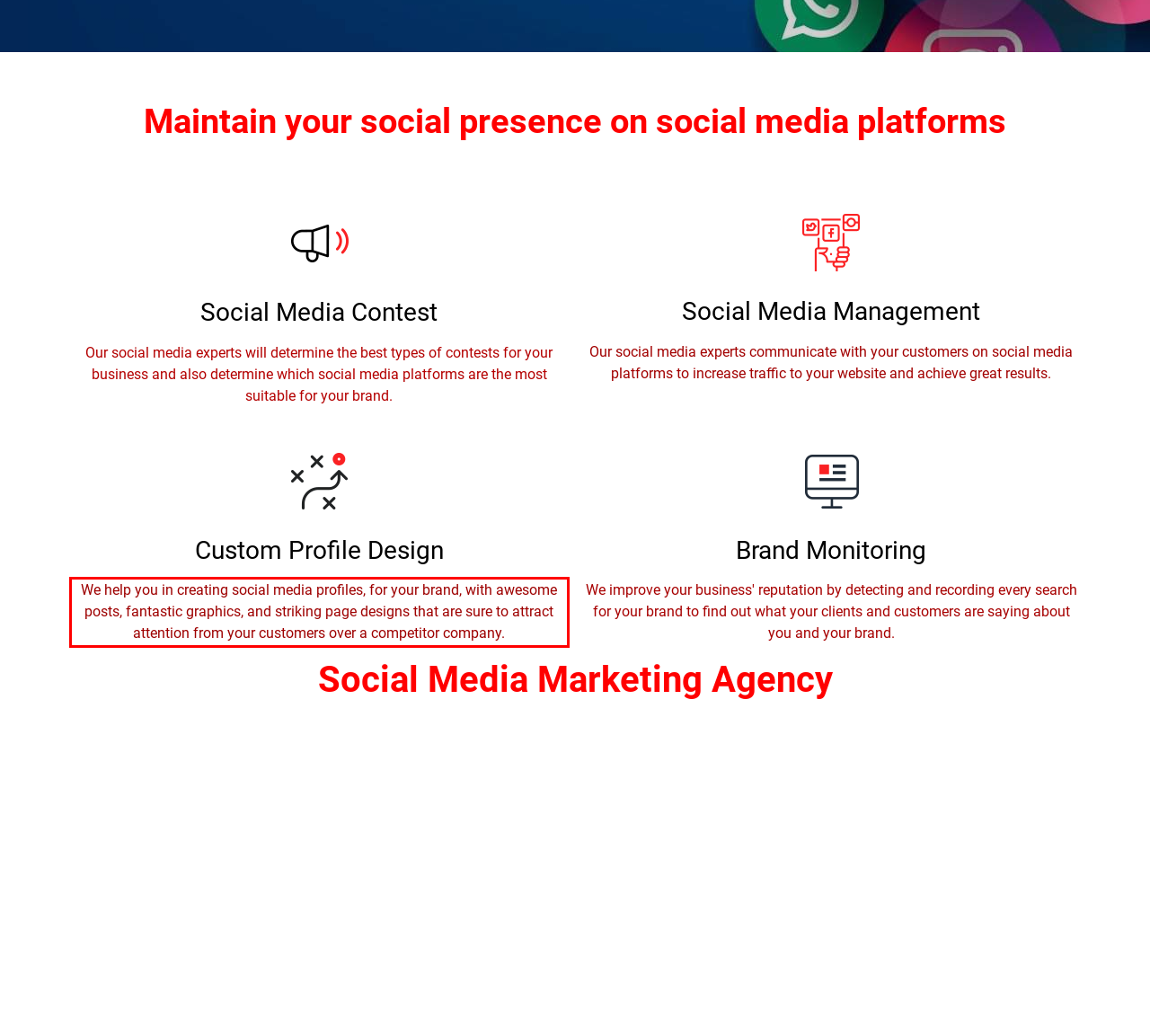Please identify and extract the text from the UI element that is surrounded by a red bounding box in the provided webpage screenshot.

We help you in creating social media profiles, for your brand, with awesome posts, fantastic graphics, and striking page designs that are sure to attract attention from your customers over a competitor company.